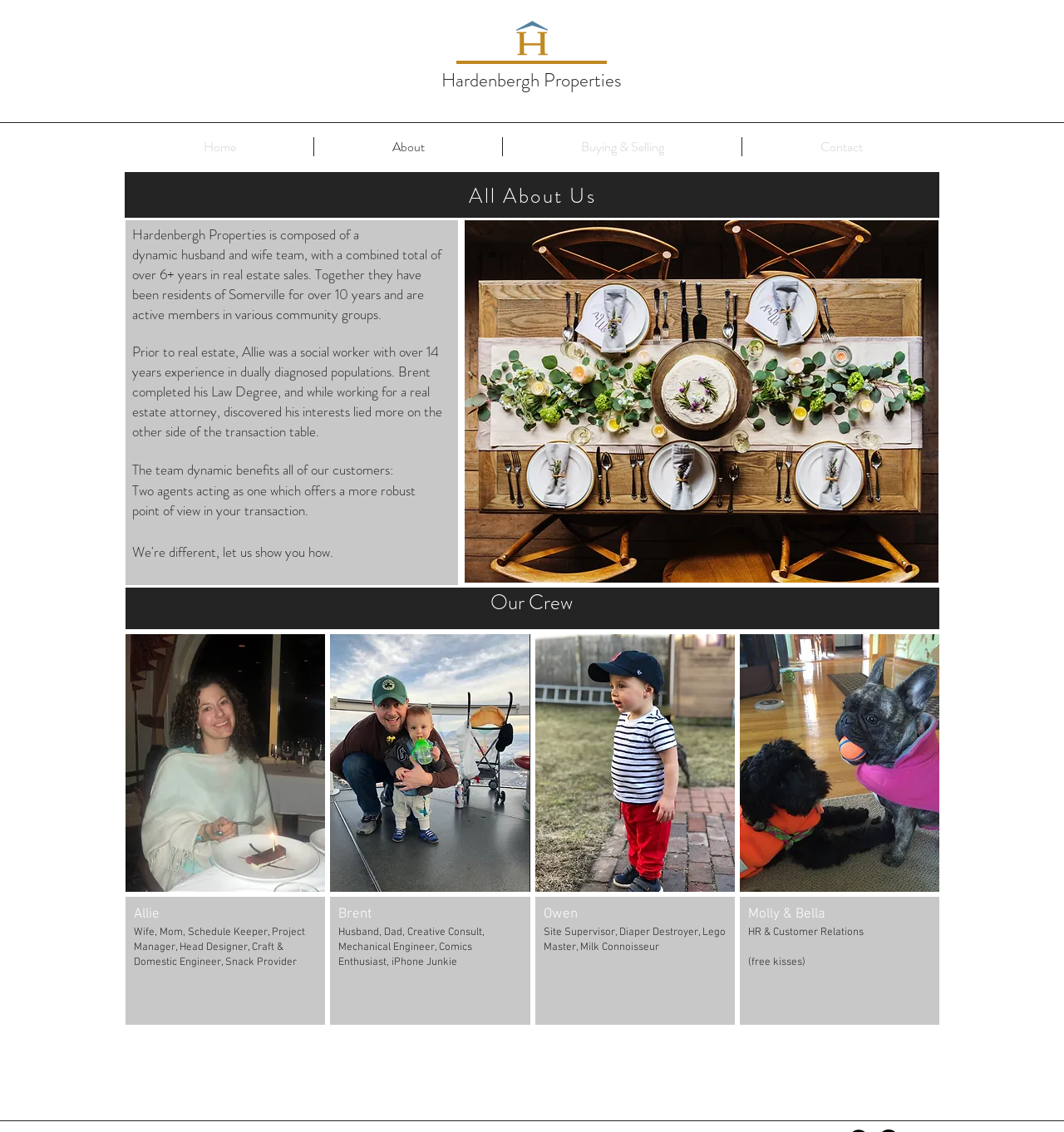Offer a thorough description of the webpage.

This webpage is about Allie and Brent Hardenbergh, a husband and wife real estate team serving Camberville and beyond. At the top left of the page, there is a logo image of HardenberghPropertiesSymbol.png. Next to it, there is a heading "Hardenbergh Properties" with a link to the same name. 

Below the logo and heading, there is a navigation menu with four links: "Home", "About", "Buying & Selling", and "Contact". 

The main content of the page is divided into three sections. The first section has a heading "All About Us" and contains three paragraphs of text describing the background and experience of Allie and Brent in real estate sales. 

To the right of the text, there is an image of a festive dinner table. 

The second section has a heading "Our Crew" and features a matrix gallery of four buttons, each representing a team member: Allie, Brent, Owen, and Molly & Bella. Each button has a corresponding image and a brief description of the team member's role and interests. 

The entire webpage has a clean and organized layout, making it easy to navigate and read.